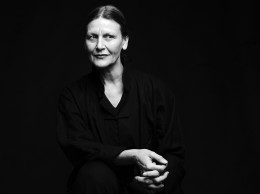What is the background of the image?
Look at the image and construct a detailed response to the question.

The caption describes the background of the image as minimalist, which emphasizes Reinhild Hoffmann's presence and reflects her understated yet impactful influence in the field of dance.